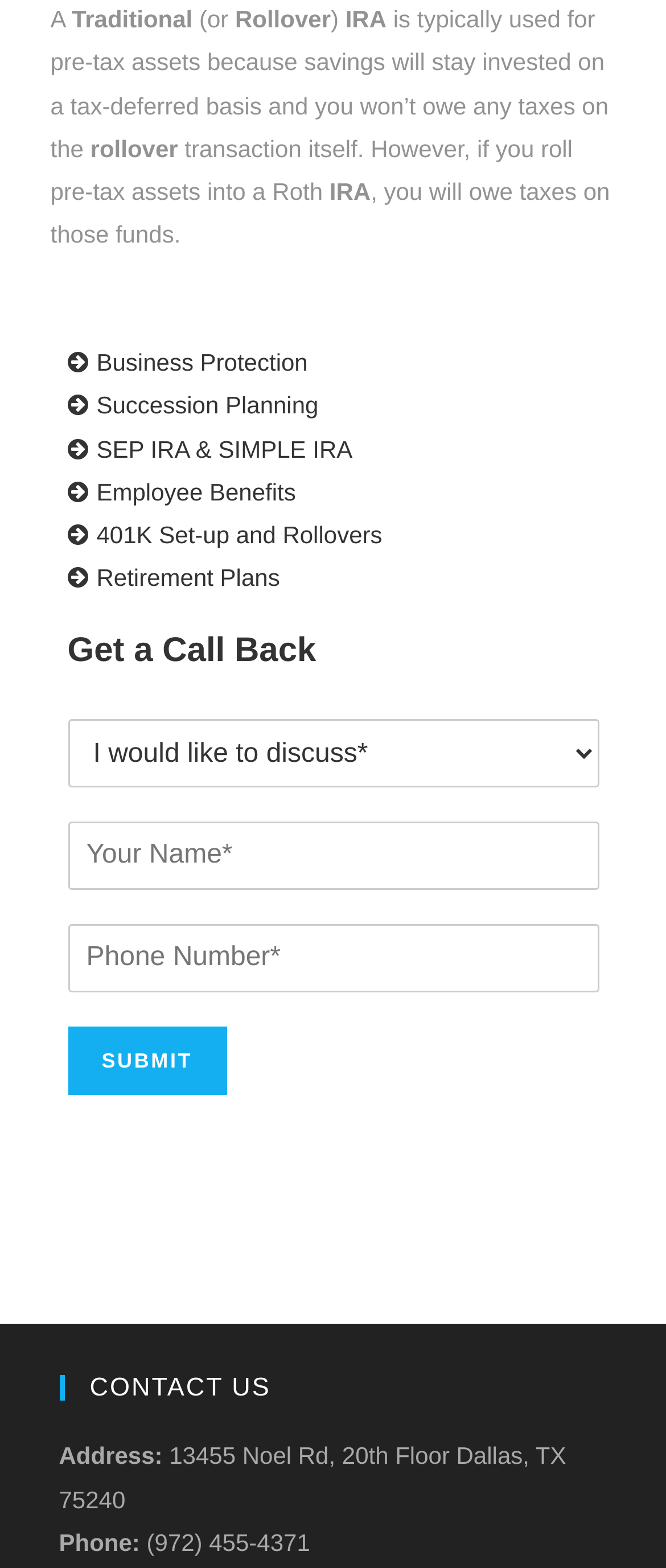Please find the bounding box coordinates of the element that must be clicked to perform the given instruction: "Click the 'SUBMIT' button". The coordinates should be four float numbers from 0 to 1, i.e., [left, top, right, bottom].

[0.101, 0.655, 0.34, 0.699]